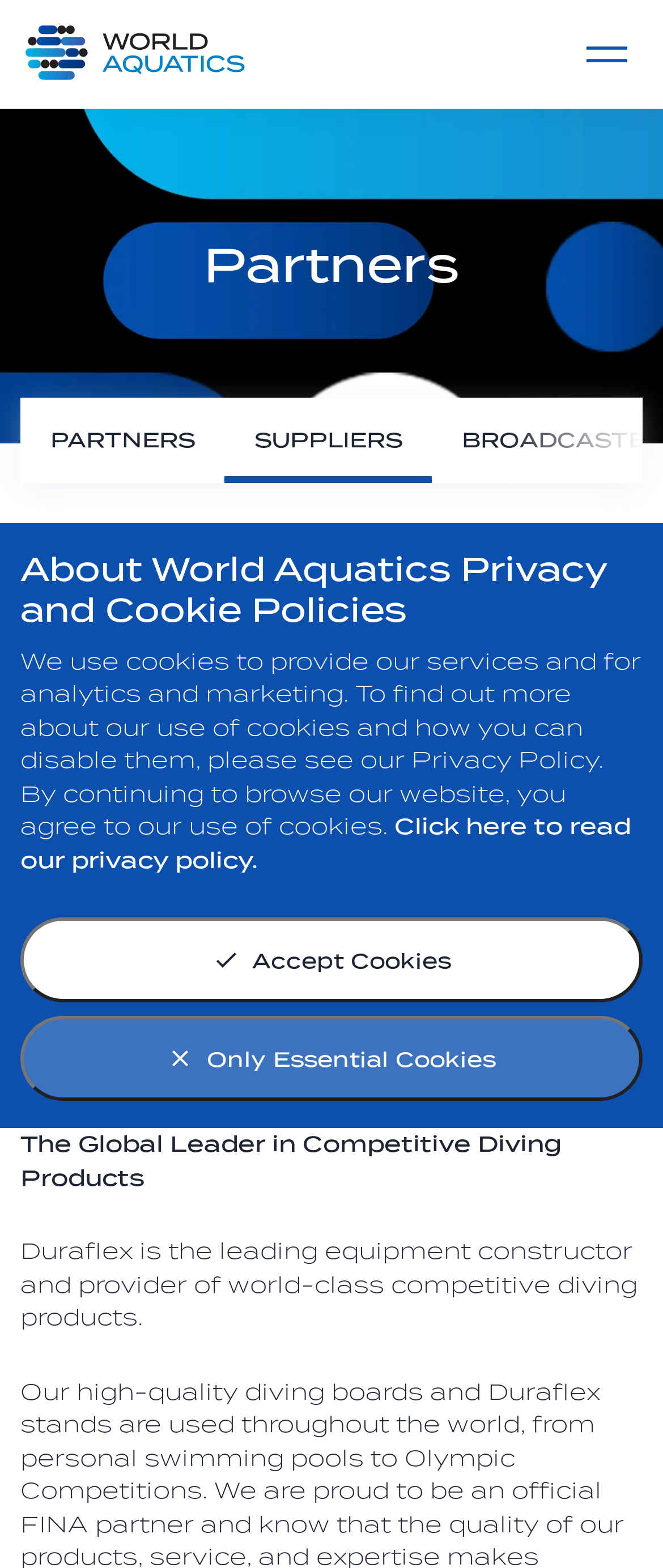What is the name of the header image?
Can you give a detailed and elaborate answer to the question?

I found the answer by looking at the image element inside the 'HeaderAsNonLandmark' section, which is labeled as 'World Aquatics Header'.